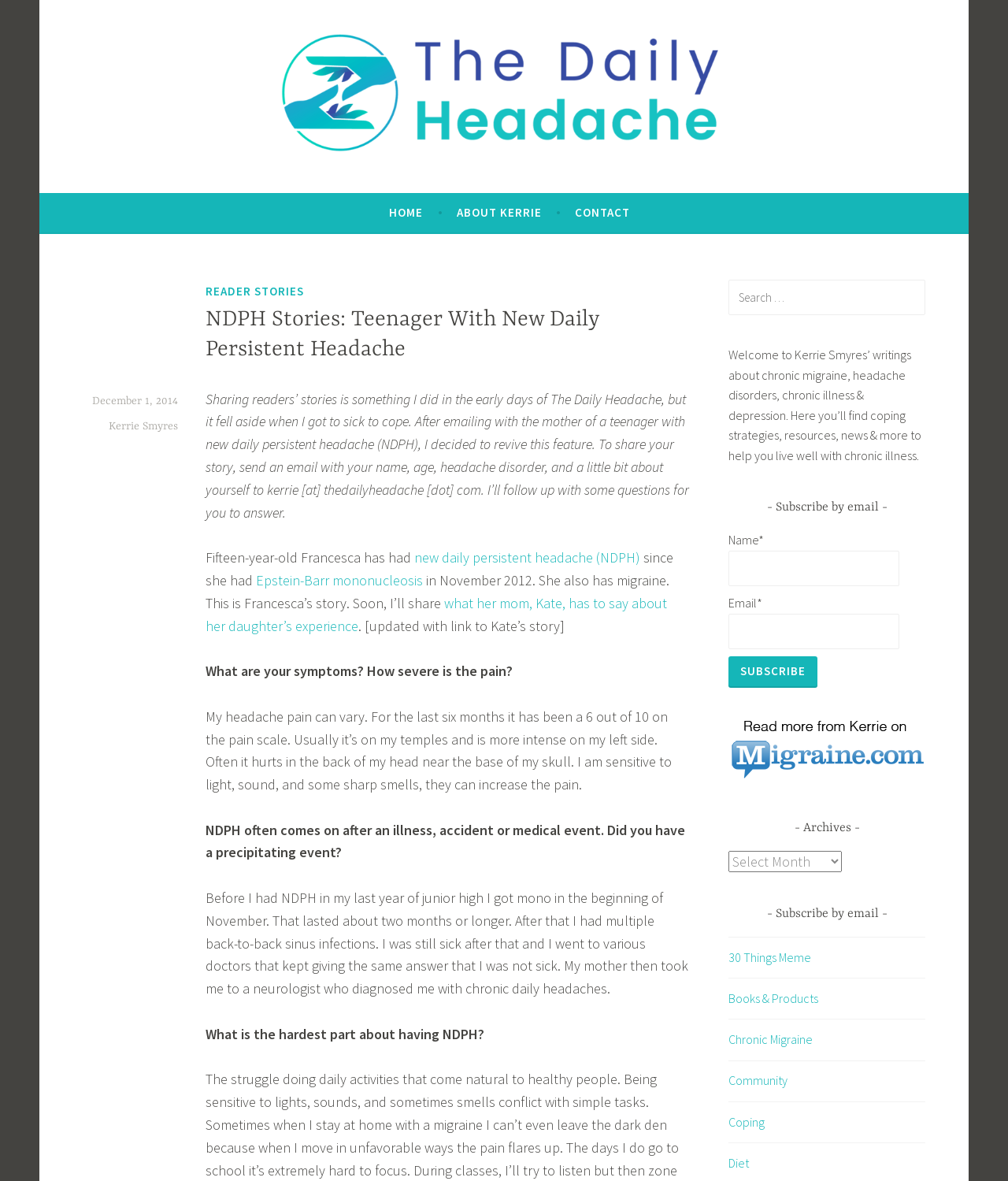Please provide a comprehensive response to the question based on the details in the image: What is the name of the author of the website?

I determined the answer by reading the text 'Welcome to Kerrie Smyres’ writings about chronic migraine, headache disorders, chronic illness & depression.' which indicates that Kerrie Smyres is the author of the website.